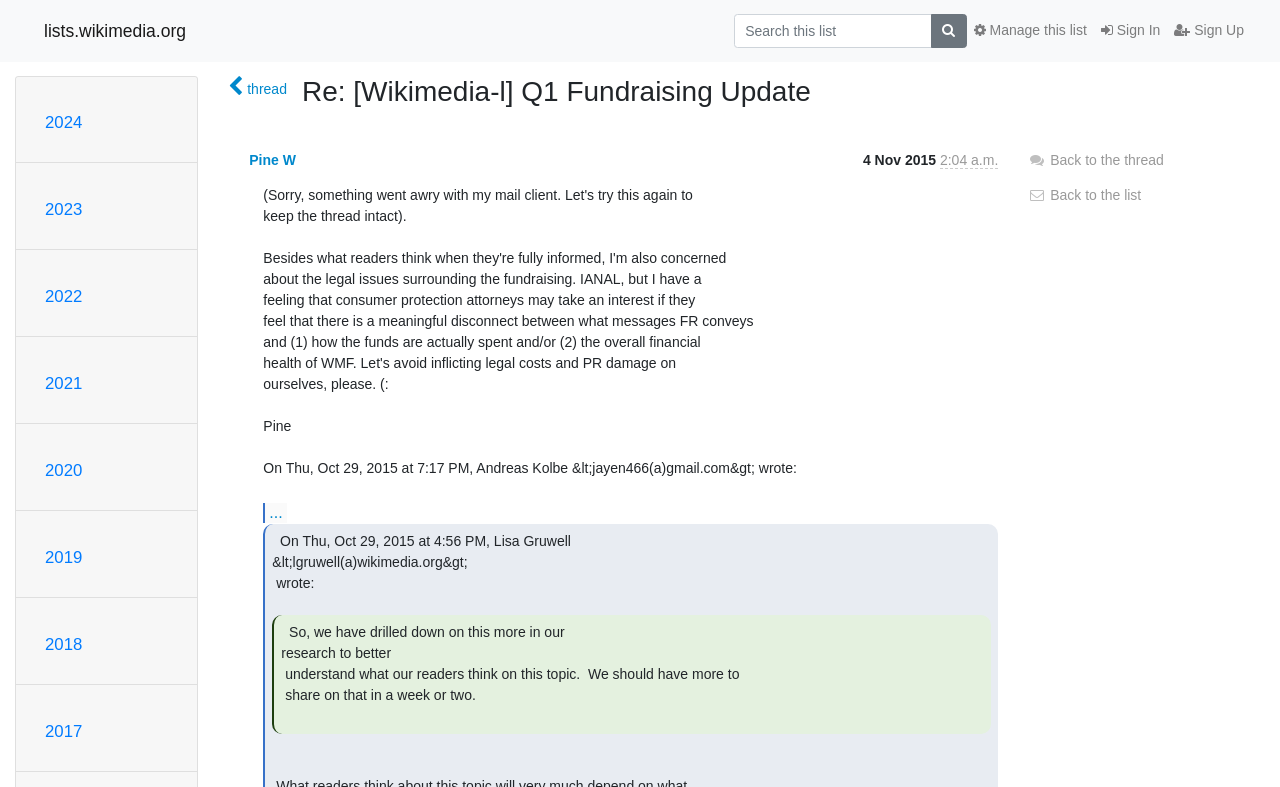Please find and provide the title of the webpage.

Re: [Wikimedia-l] Q1 Fundraising Update